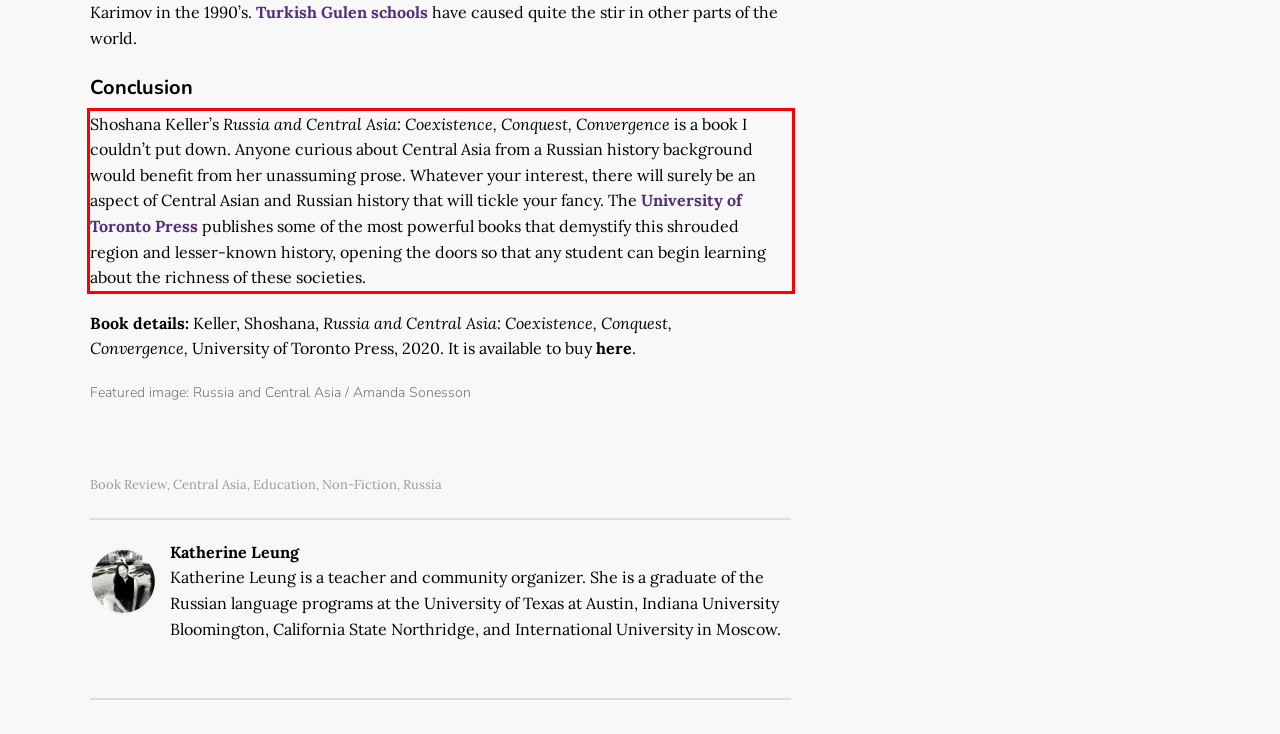Please extract the text content within the red bounding box on the webpage screenshot using OCR.

Shoshana Keller’s Russia and Central Asia: Coexistence, Conquest, Convergence is a book I couldn’t put down. Anyone curious about Central Asia from a Russian history background would benefit from her unassuming prose. Whatever your interest, there will surely be an aspect of Central Asian and Russian history that will tickle your fancy. The University of Toronto Press publishes some of the most powerful books that demystify this shrouded region and lesser-known history, opening the doors so that any student can begin learning about the richness of these societies.